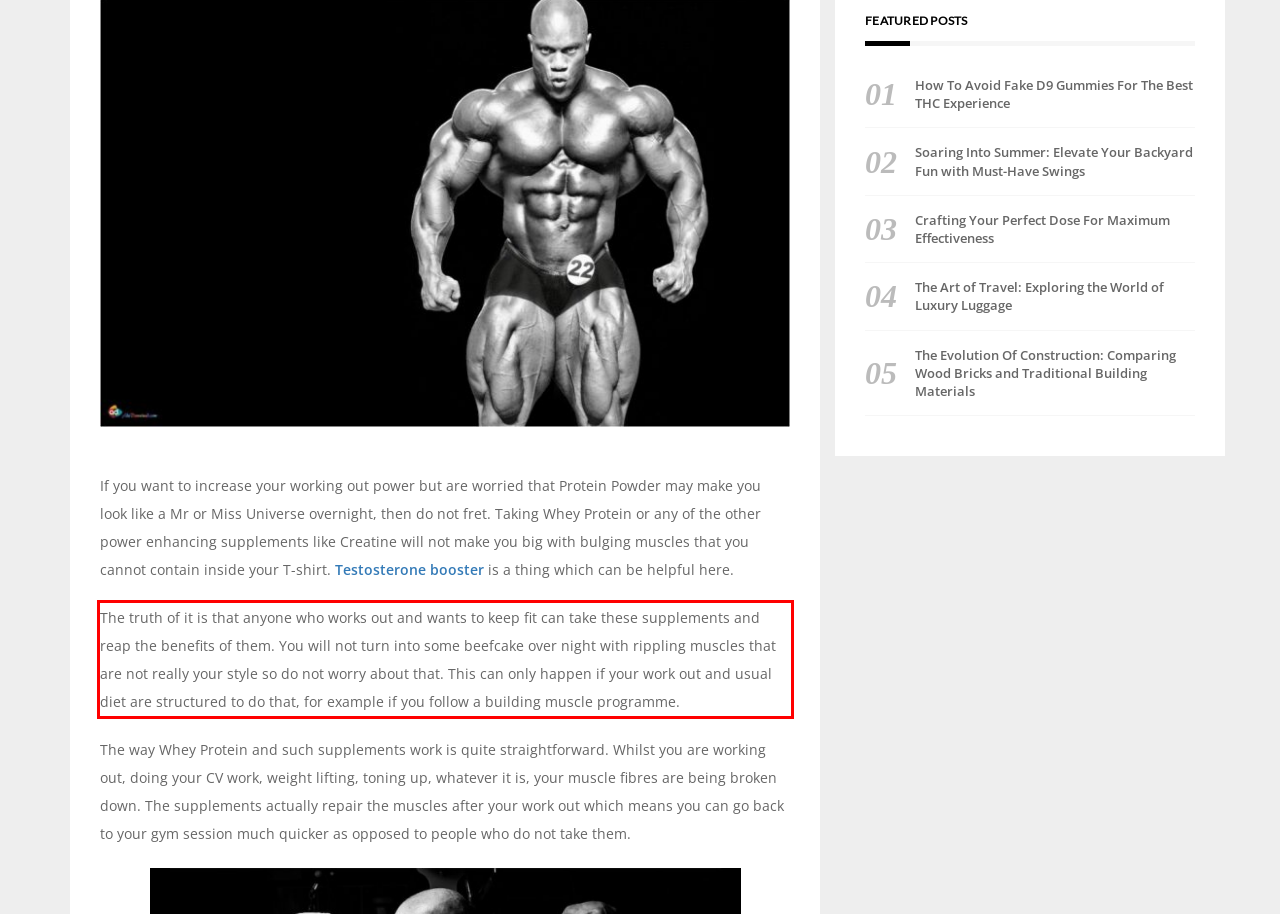Using the provided screenshot of a webpage, recognize the text inside the red rectangle bounding box by performing OCR.

The truth of it is that anyone who works out and wants to keep fit can take these supplements and reap the benefits of them. You will not turn into some beefcake over night with rippling muscles that are not really your style so do not worry about that. This can only happen if your work out and usual diet are structured to do that, for example if you follow a building muscle programme.